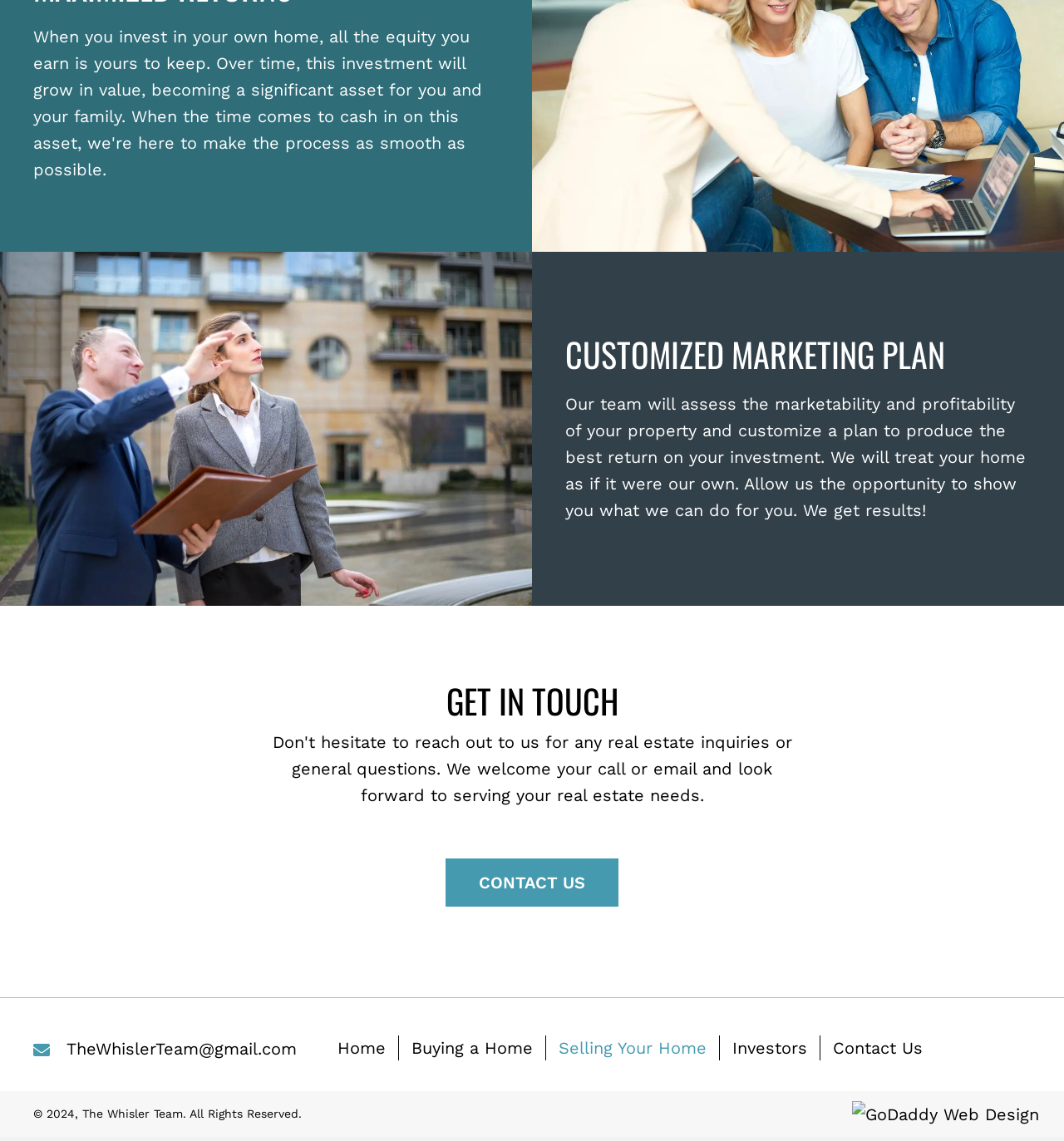From the webpage screenshot, predict the bounding box of the UI element that matches this description: "Buying a Home".

[0.375, 0.908, 0.512, 0.93]